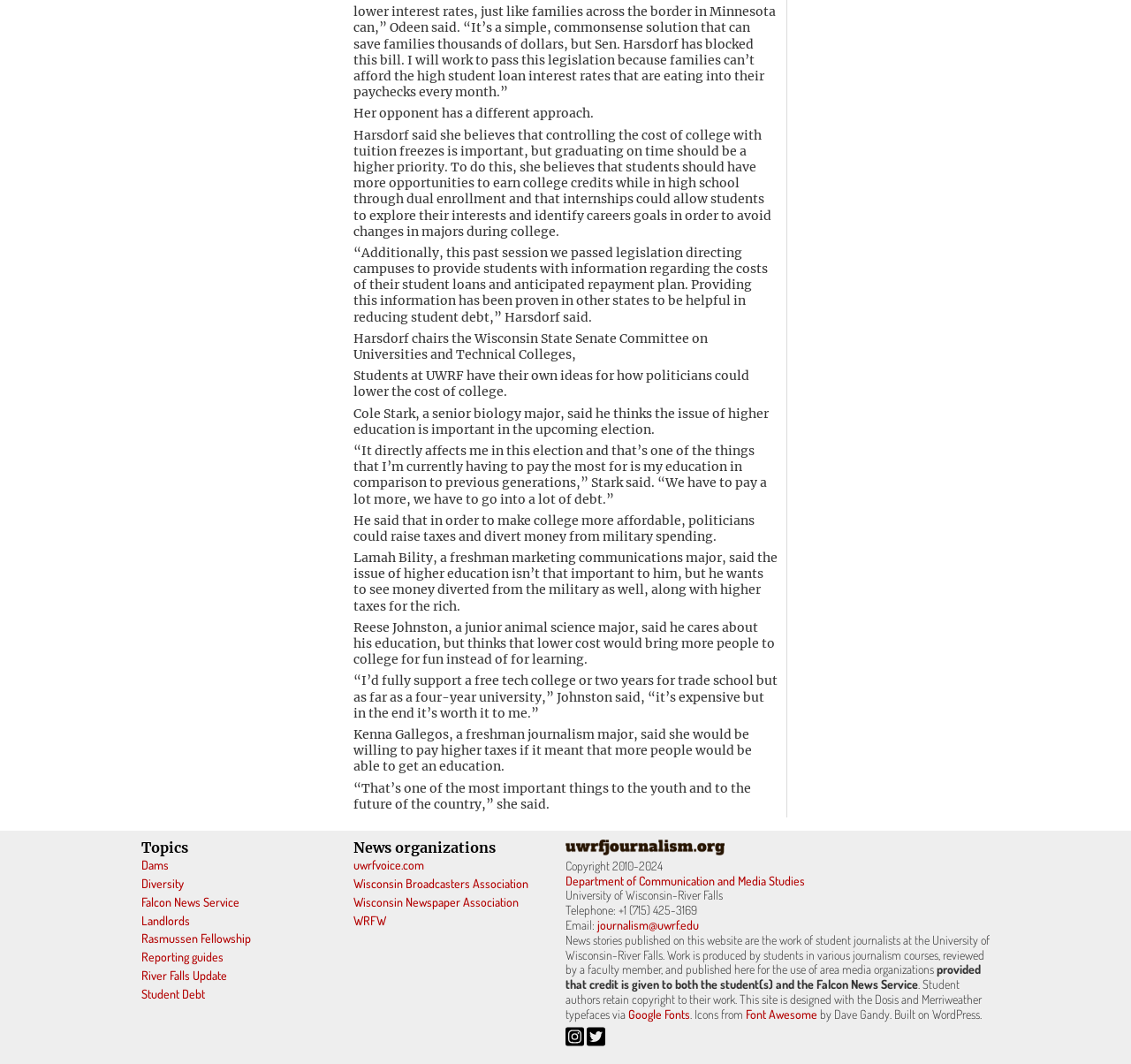Please answer the following question using a single word or phrase: 
What is Harsdorf's approach to controlling college costs?

Tuition freezes and dual enrollment